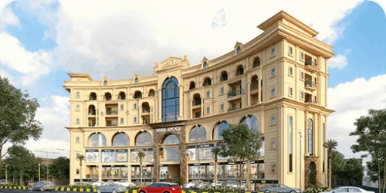Reply to the question with a single word or phrase:
What is the condition of the sky?

Bright and partly cloudy